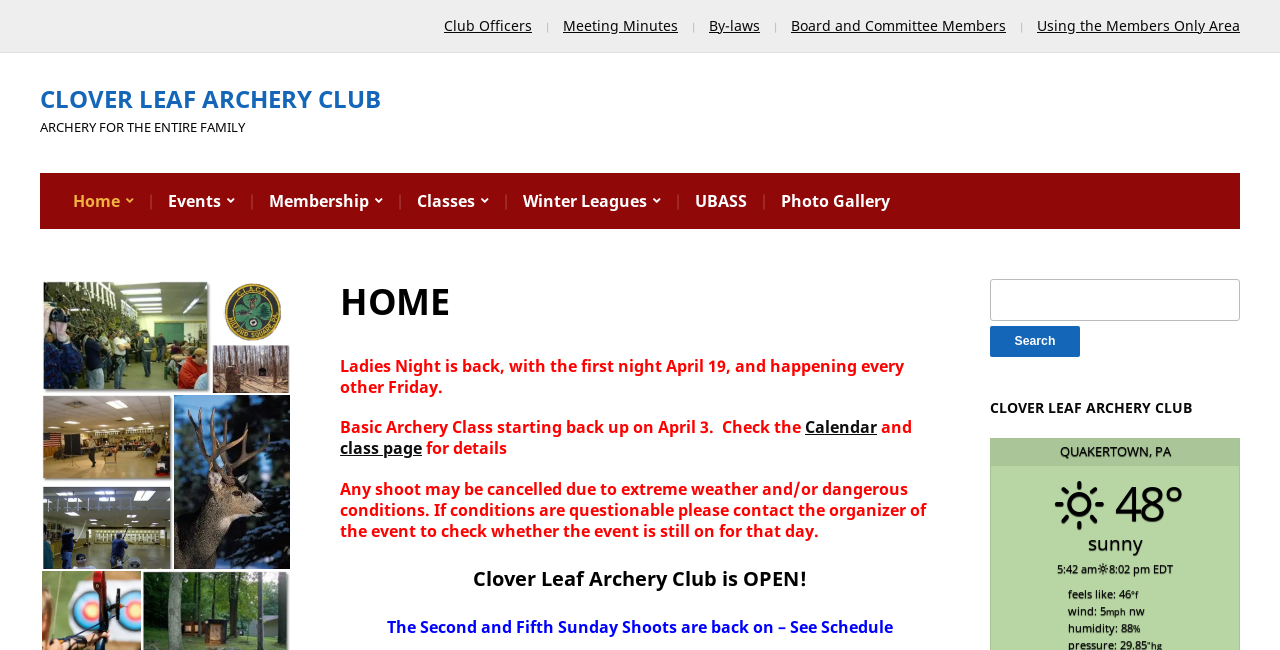What is the purpose of the search bar?
Refer to the image and provide a thorough answer to the question.

The purpose of the search bar can be inferred from its location and label. It is located at the top-right corner of the webpage and has a label 'Search for:', indicating that it is meant to search the website for specific content.